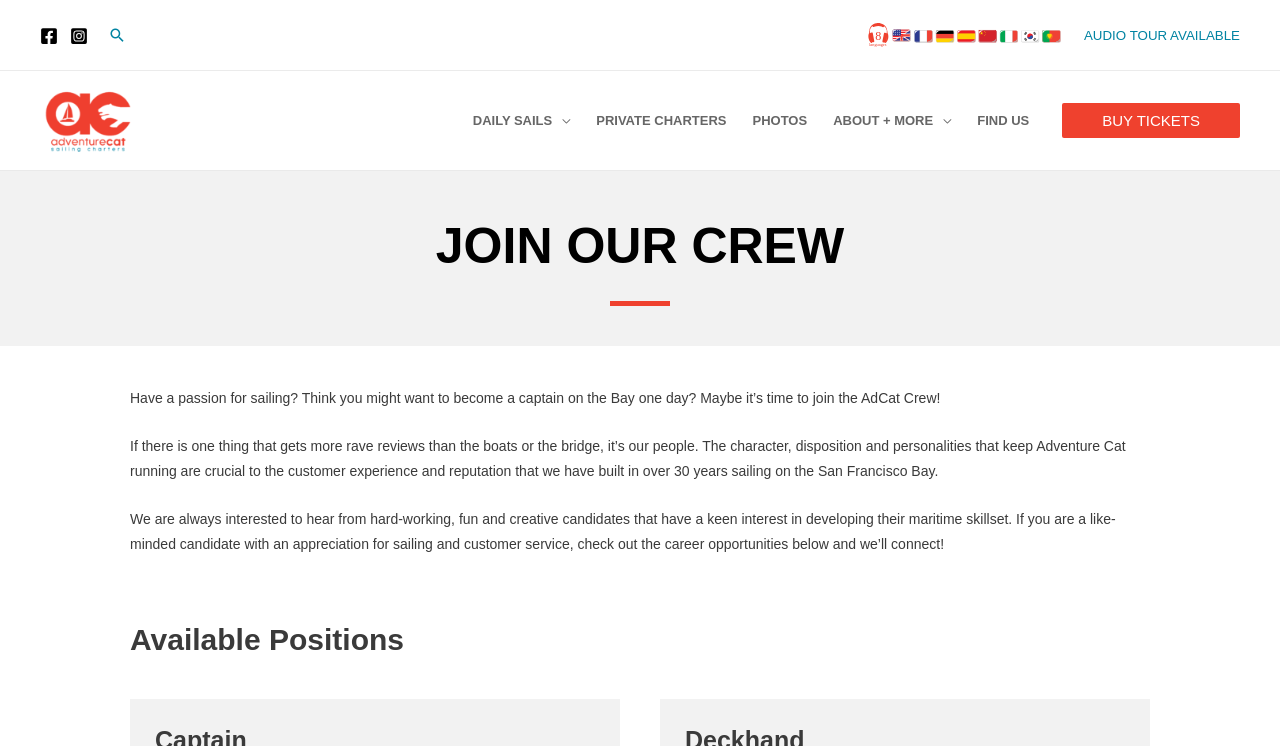Respond to the following query with just one word or a short phrase: 
What is the name of the sailing charters company?

Adventure Cat Sailing Charters